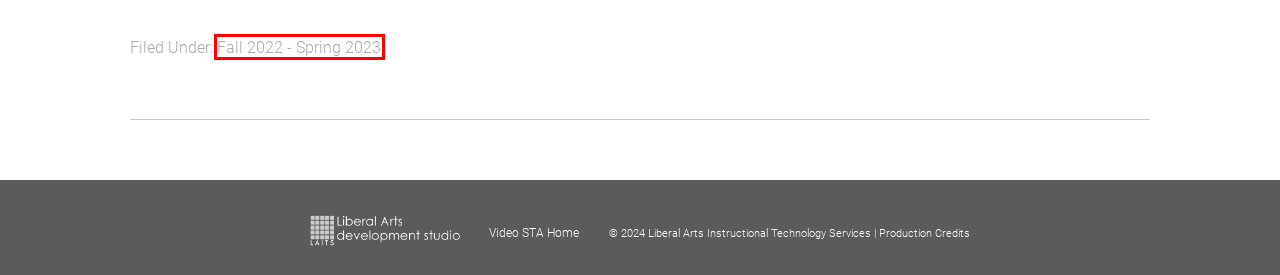Observe the screenshot of a webpage with a red bounding box highlighting an element. Choose the webpage description that accurately reflects the new page after the element within the bounding box is clicked. Here are the candidates:
A. Marissa Devivar
B. Adriana Hermoza
C. Kyra Lee
D. Fall 2022 – Spring 2023
E. Shanda Horm
F. Thang Truong
G. Production Credits
H. STA Blog

D